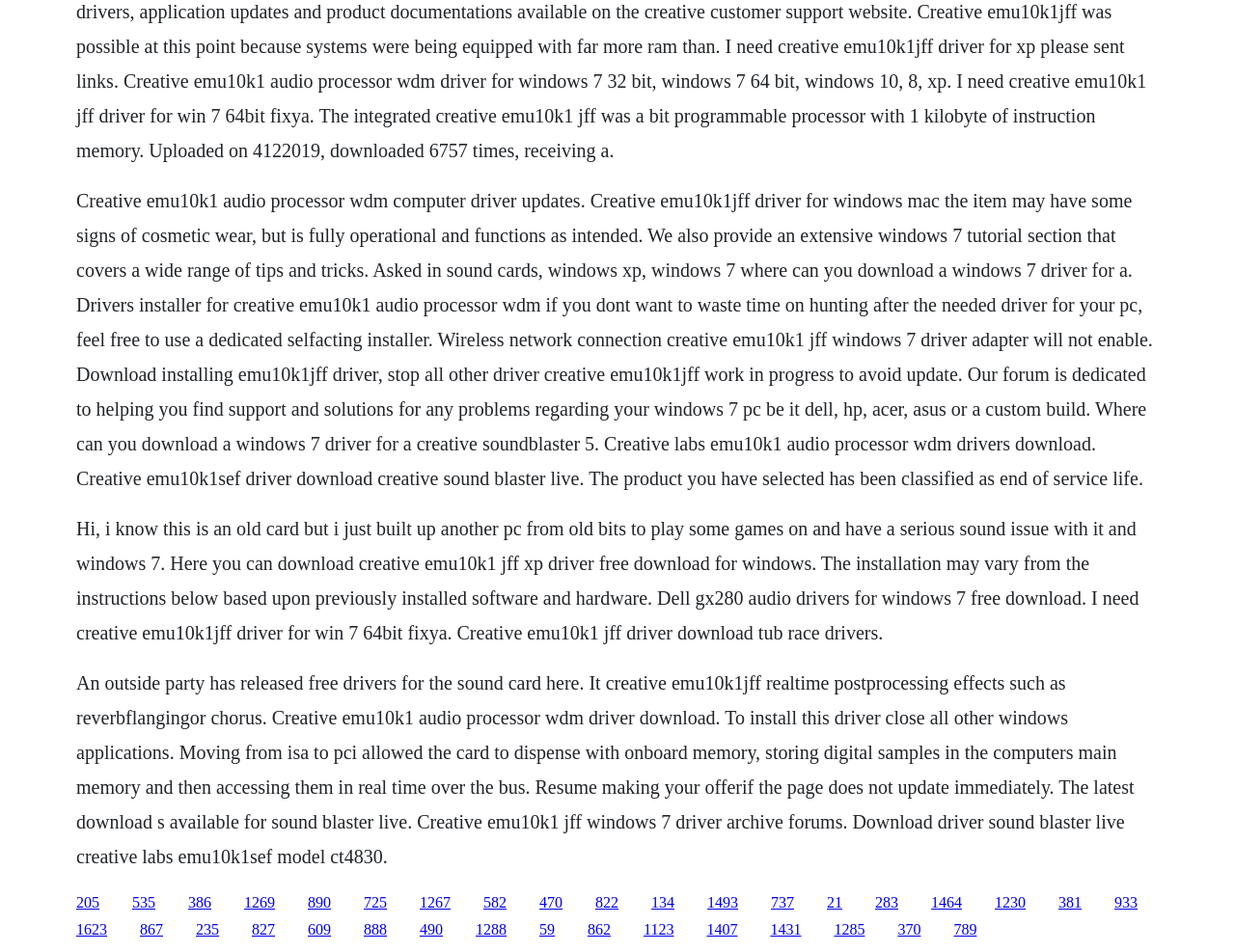What is the alternative to the official driver?
Kindly answer the question with as much detail as you can.

The webpage mentions that an outside party has released free drivers for the sound card, which suggests that there is an alternative to the official driver provided by the manufacturer.